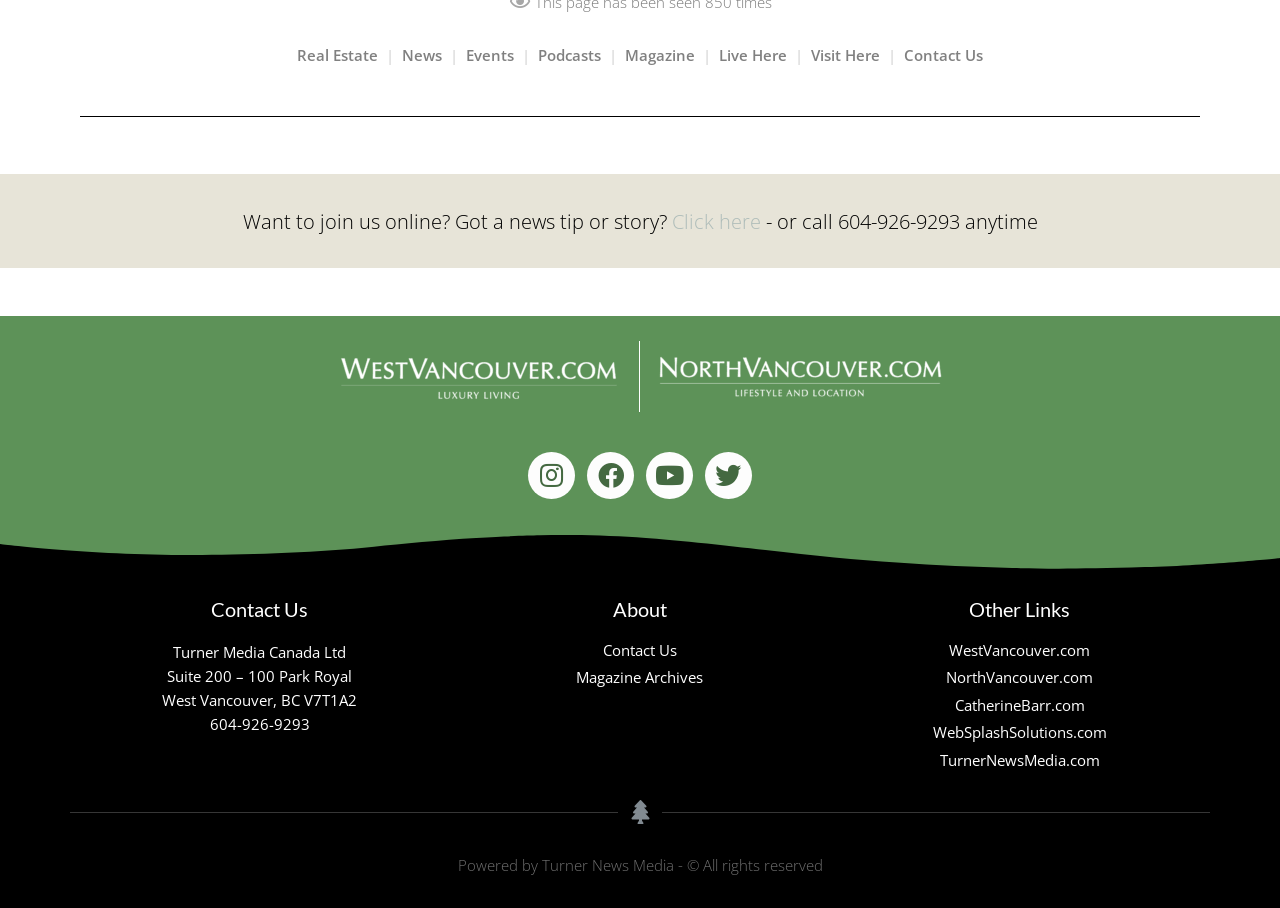Specify the bounding box coordinates of the area to click in order to follow the given instruction: "Follow on Instagram."

[0.413, 0.498, 0.449, 0.549]